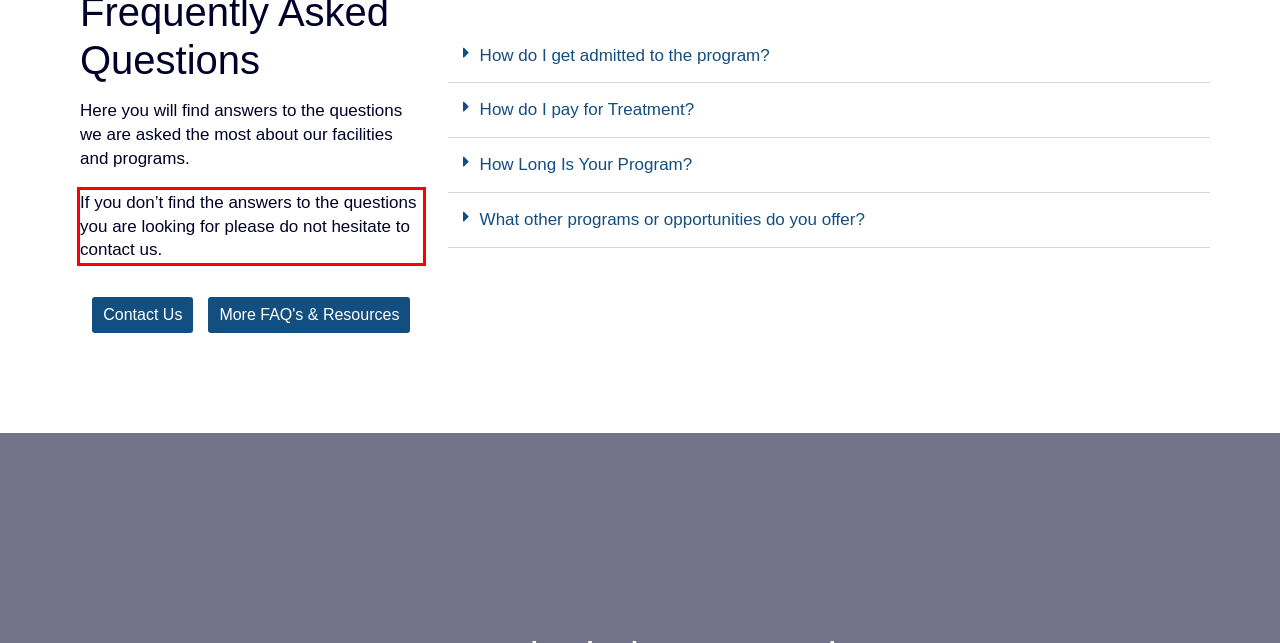You are given a screenshot showing a webpage with a red bounding box. Perform OCR to capture the text within the red bounding box.

If you don’t find the answers to the questions you are looking for please do not hesitate to contact us.